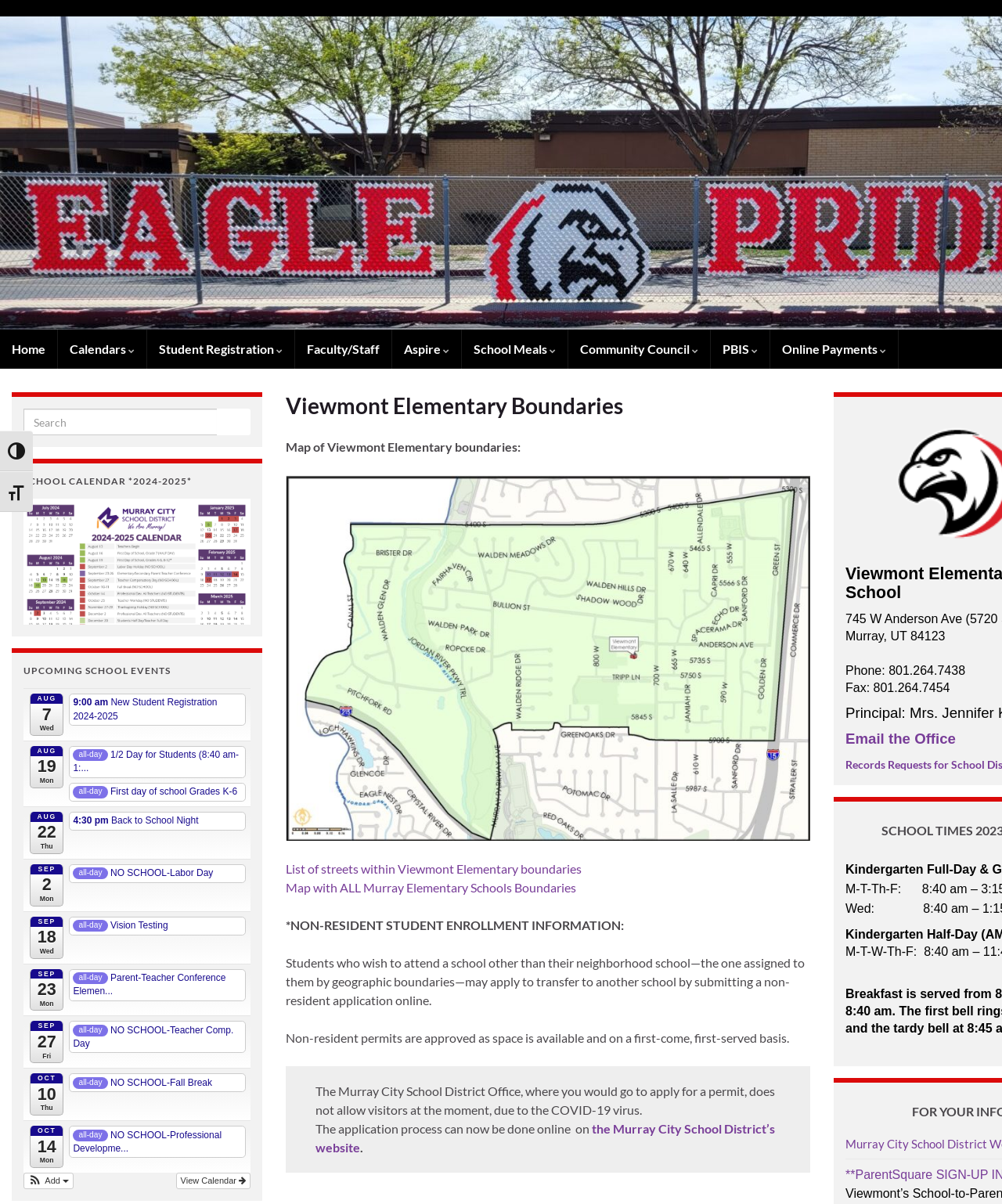Determine the bounding box coordinates of the clickable area required to perform the following instruction: "Email the office". The coordinates should be represented as four float numbers between 0 and 1: [left, top, right, bottom].

[0.844, 0.607, 0.954, 0.62]